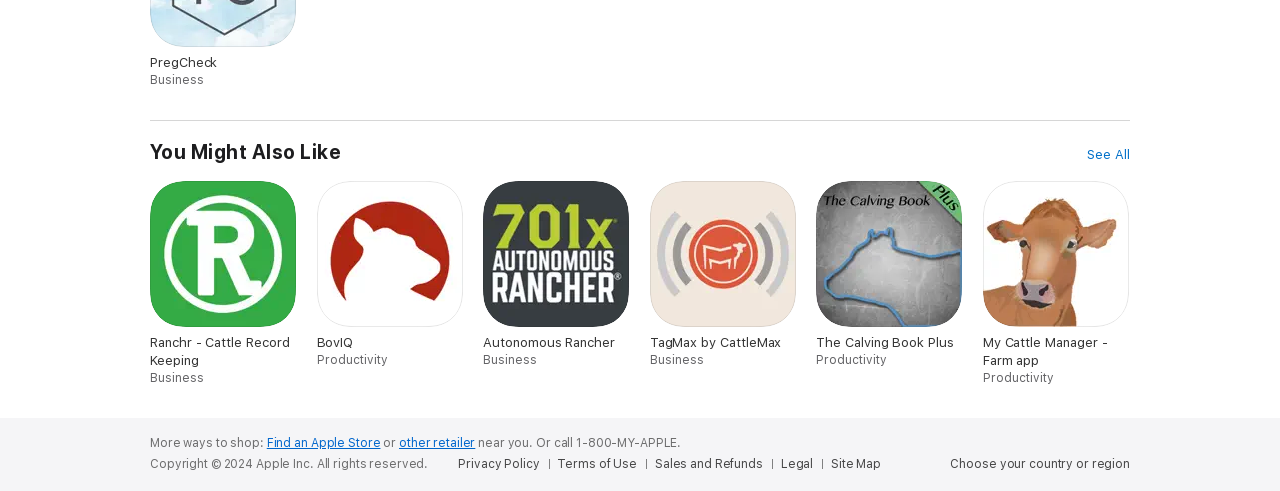What is the heading above the list of links?
Provide a thorough and detailed answer to the question.

The heading above the list of links is 'You Might Also Like' because it is the text content of the element with ID 137, which is a heading element.